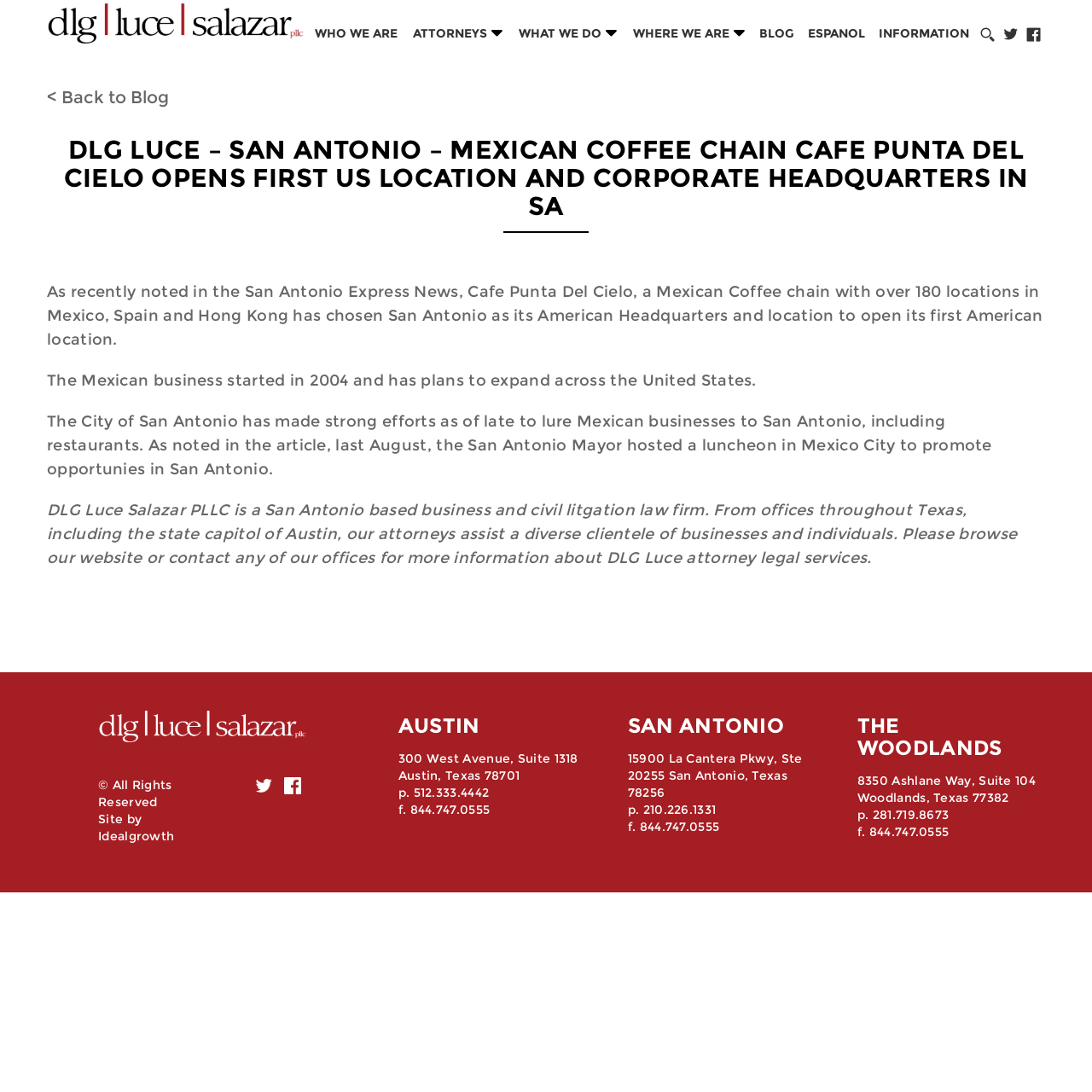Please identify the bounding box coordinates of the area that needs to be clicked to follow this instruction: "Click the 'WHO WE ARE' link".

[0.288, 0.023, 0.364, 0.038]